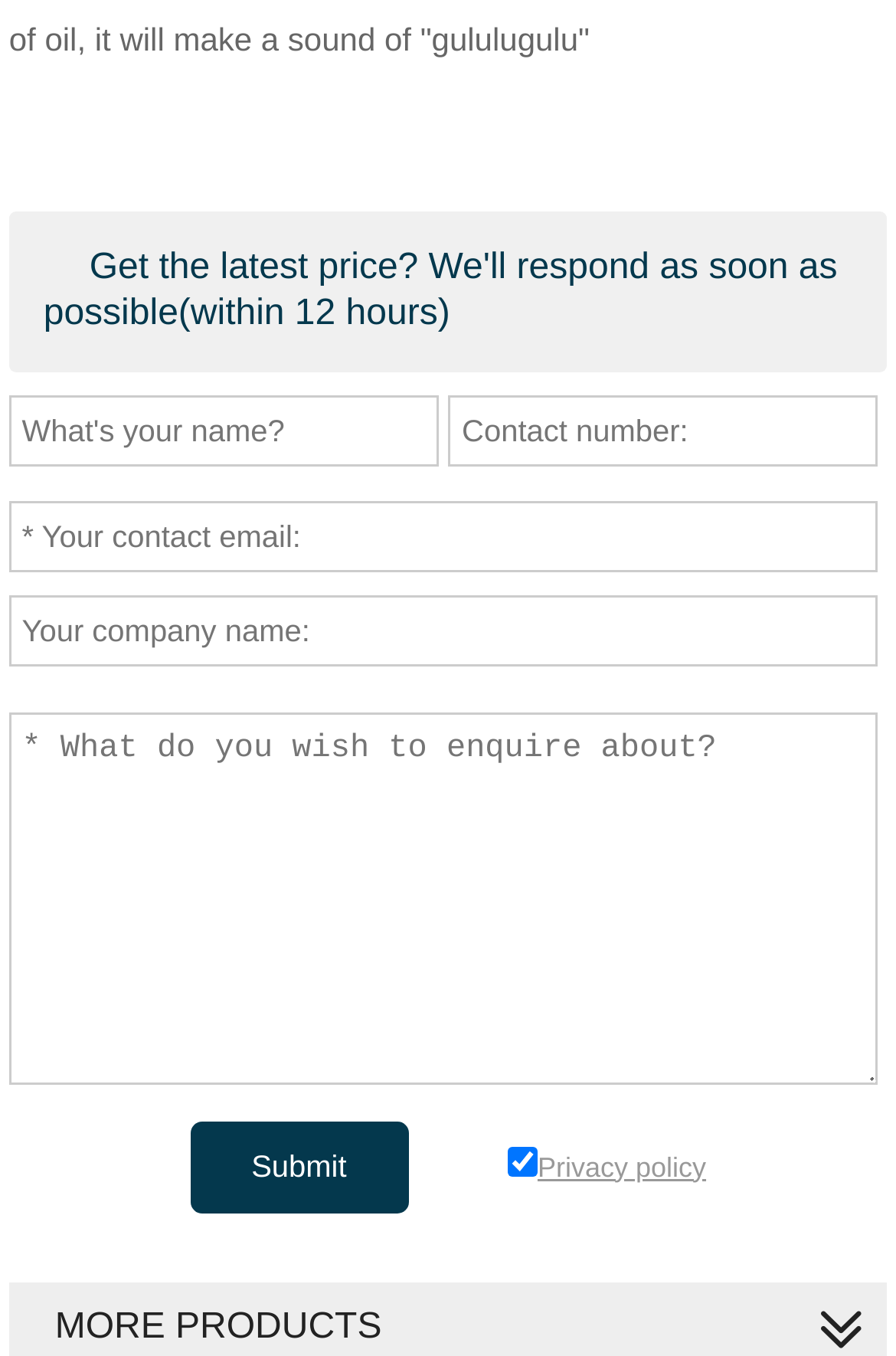How many text fields are there in the form? Analyze the screenshot and reply with just one word or a short phrase.

4